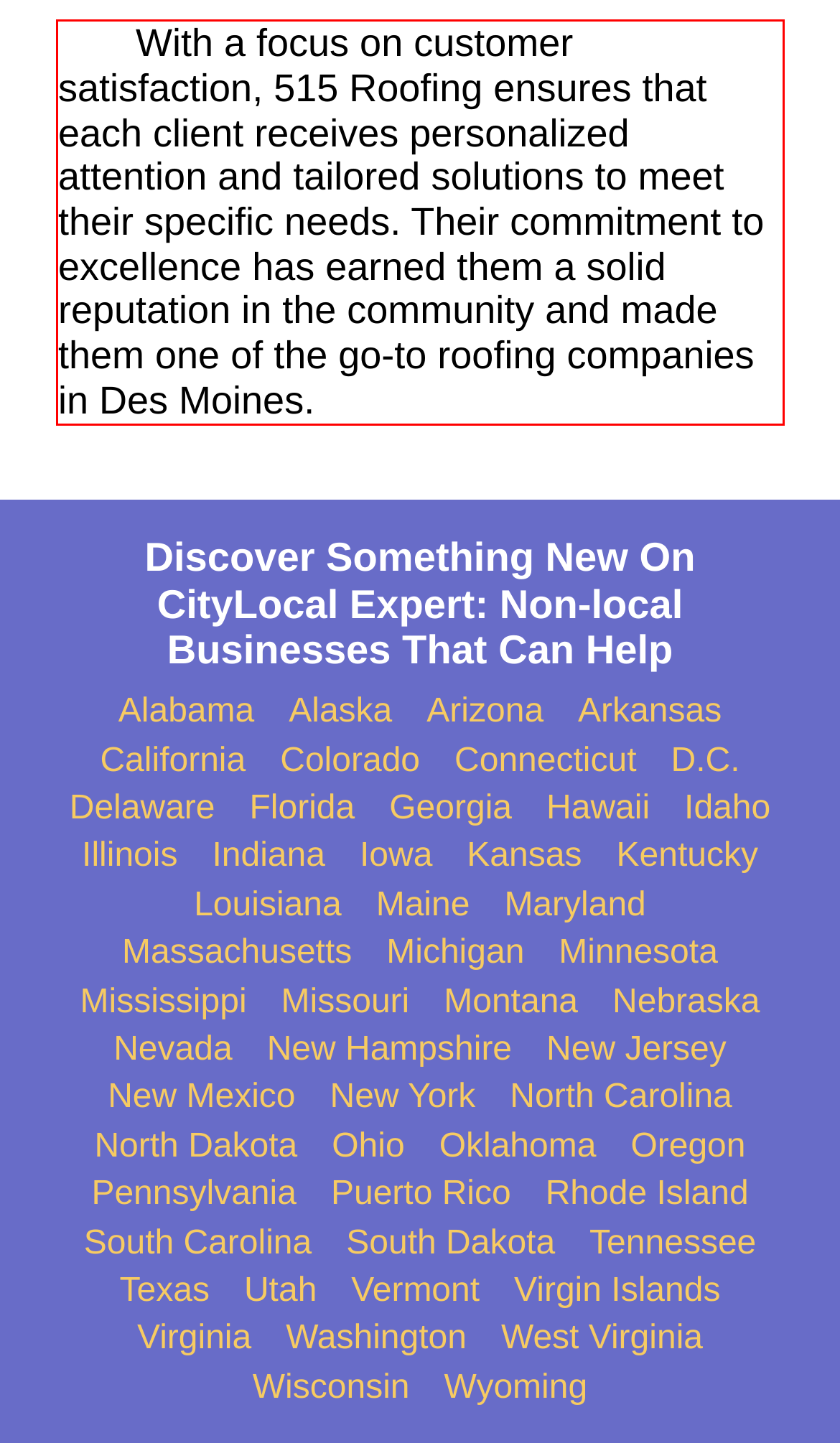Given a screenshot of a webpage containing a red bounding box, perform OCR on the text within this red bounding box and provide the text content.

With a focus on customer satisfaction, 515 Roofing ensures that each client receives personalized attention and tailored solutions to meet their specific needs. Their commitment to excellence has earned them a solid reputation in the community and made them one of the go-to roofing companies in Des Moines.